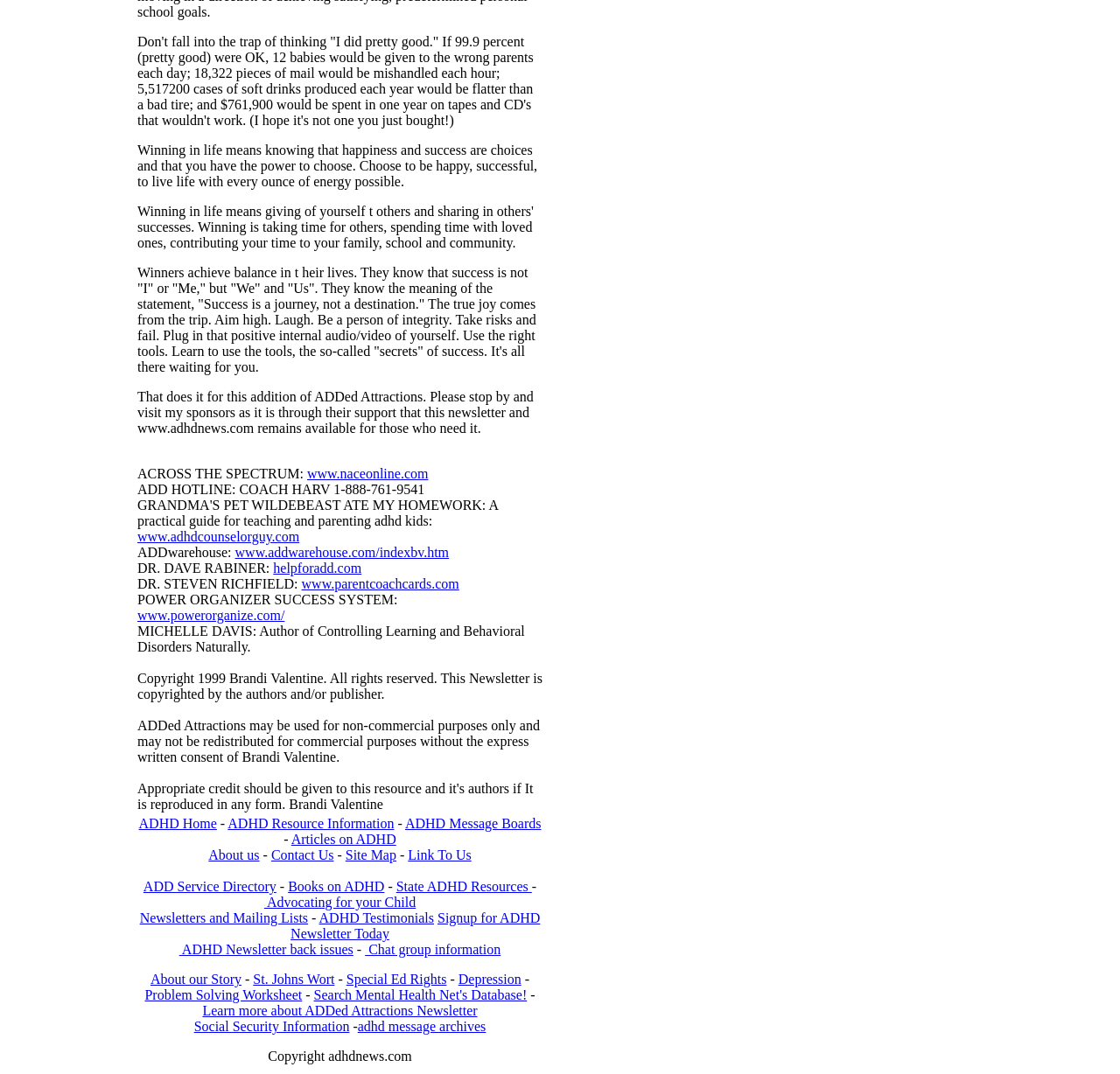Determine the bounding box coordinates of the clickable element to complete this instruction: "Visit ADHD Home". Provide the coordinates in the format of four float numbers between 0 and 1, [left, top, right, bottom].

[0.124, 0.76, 0.194, 0.774]